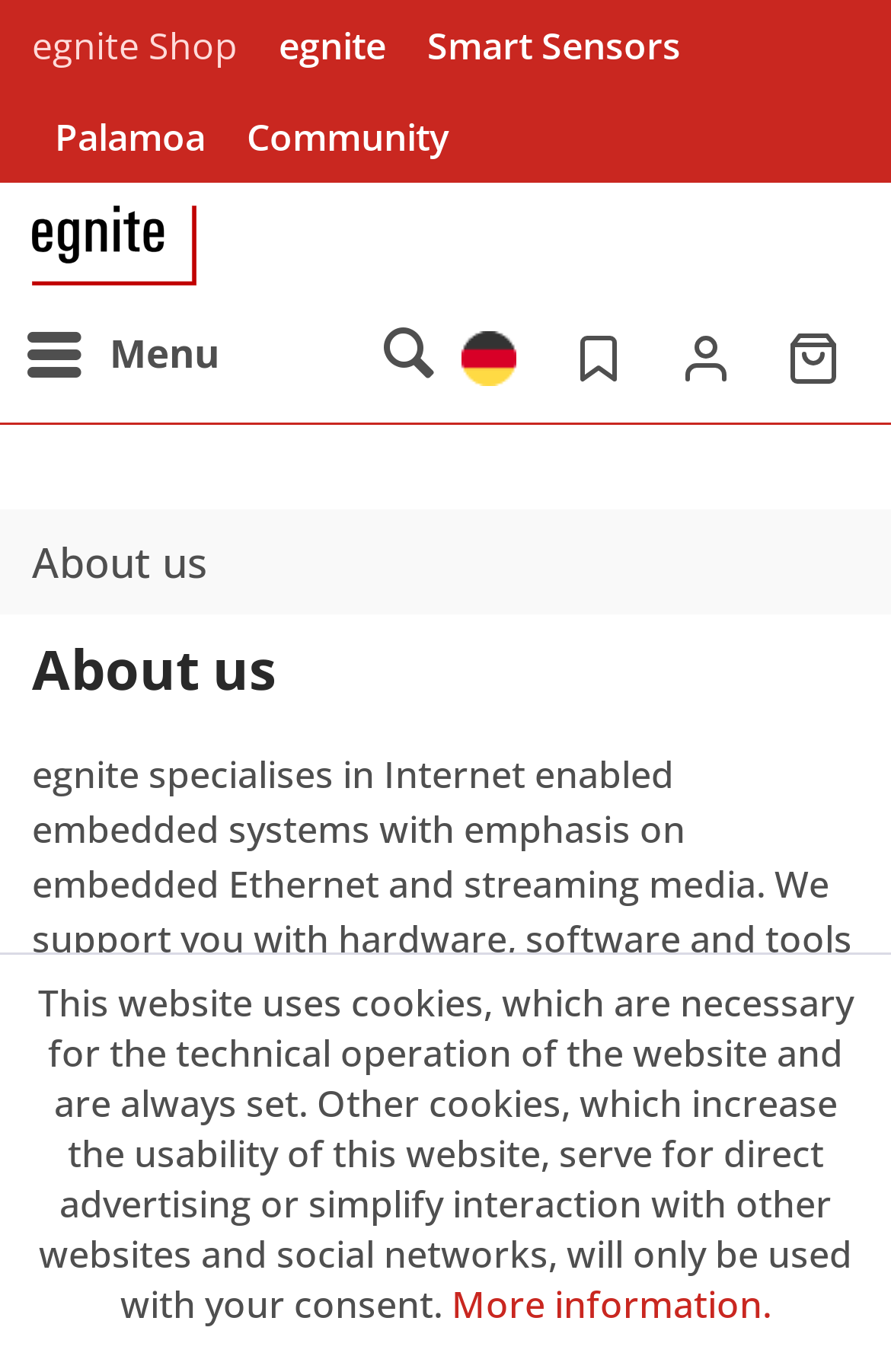Answer the following in one word or a short phrase: 
What is the purpose of the company?

Supporting development of network enabled products